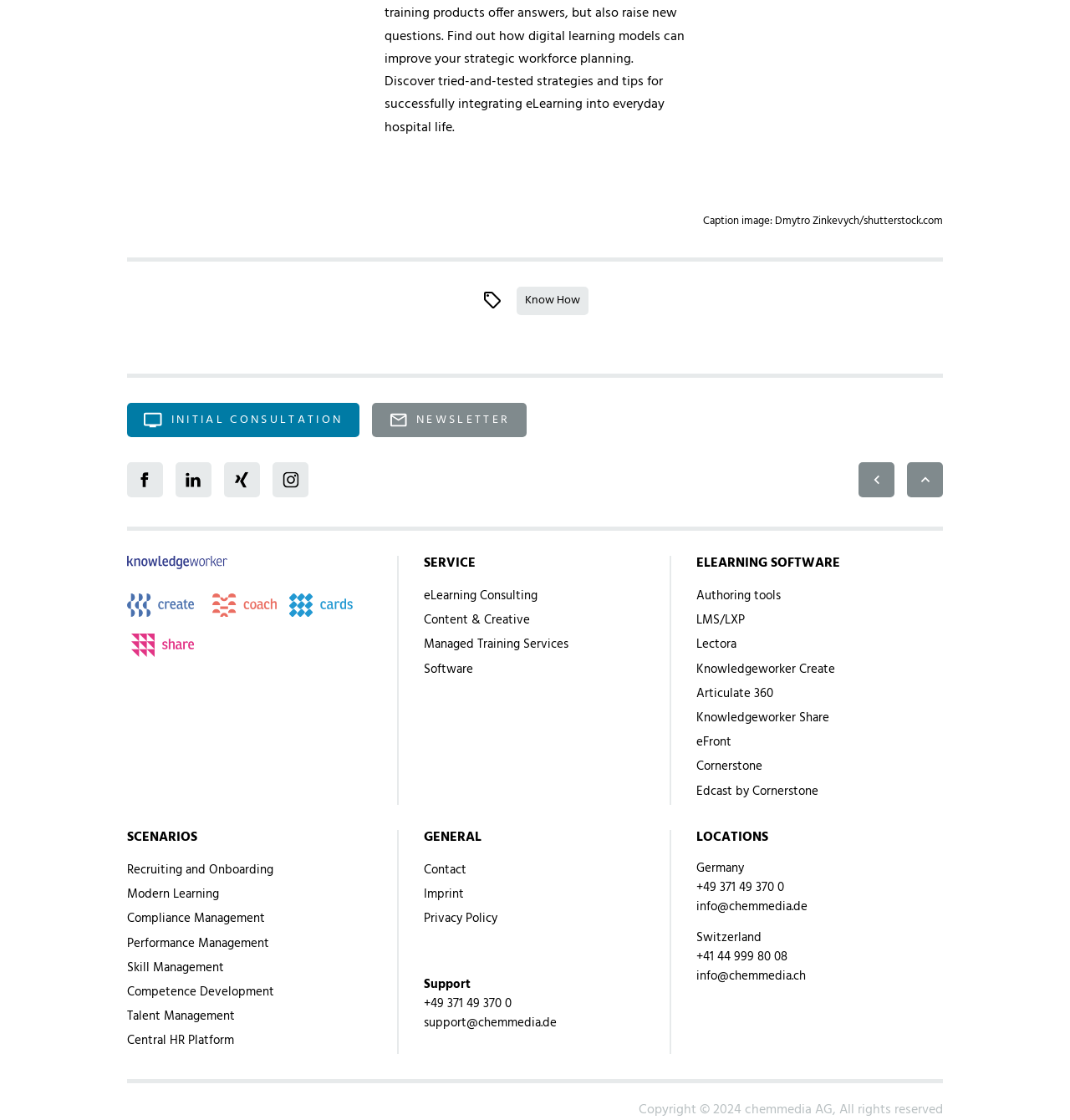Determine the bounding box coordinates for the UI element with the following description: "title="Follow us on Xing"". The coordinates should be four float numbers between 0 and 1, represented as [left, top, right, bottom].

[0.209, 0.413, 0.243, 0.444]